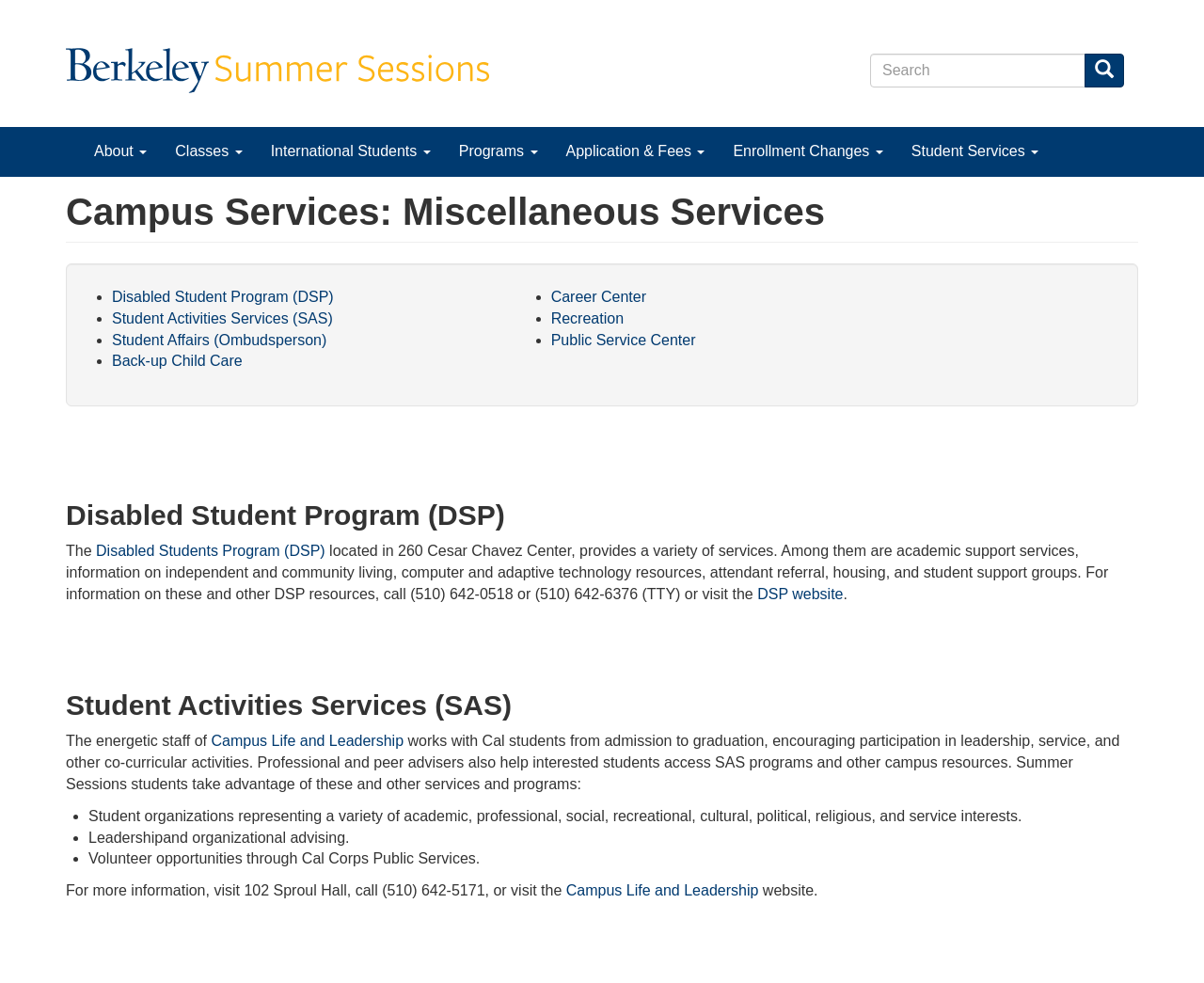What is the name of the program that provides volunteer opportunities?
Using the visual information, reply with a single word or short phrase.

Cal Corps Public Services